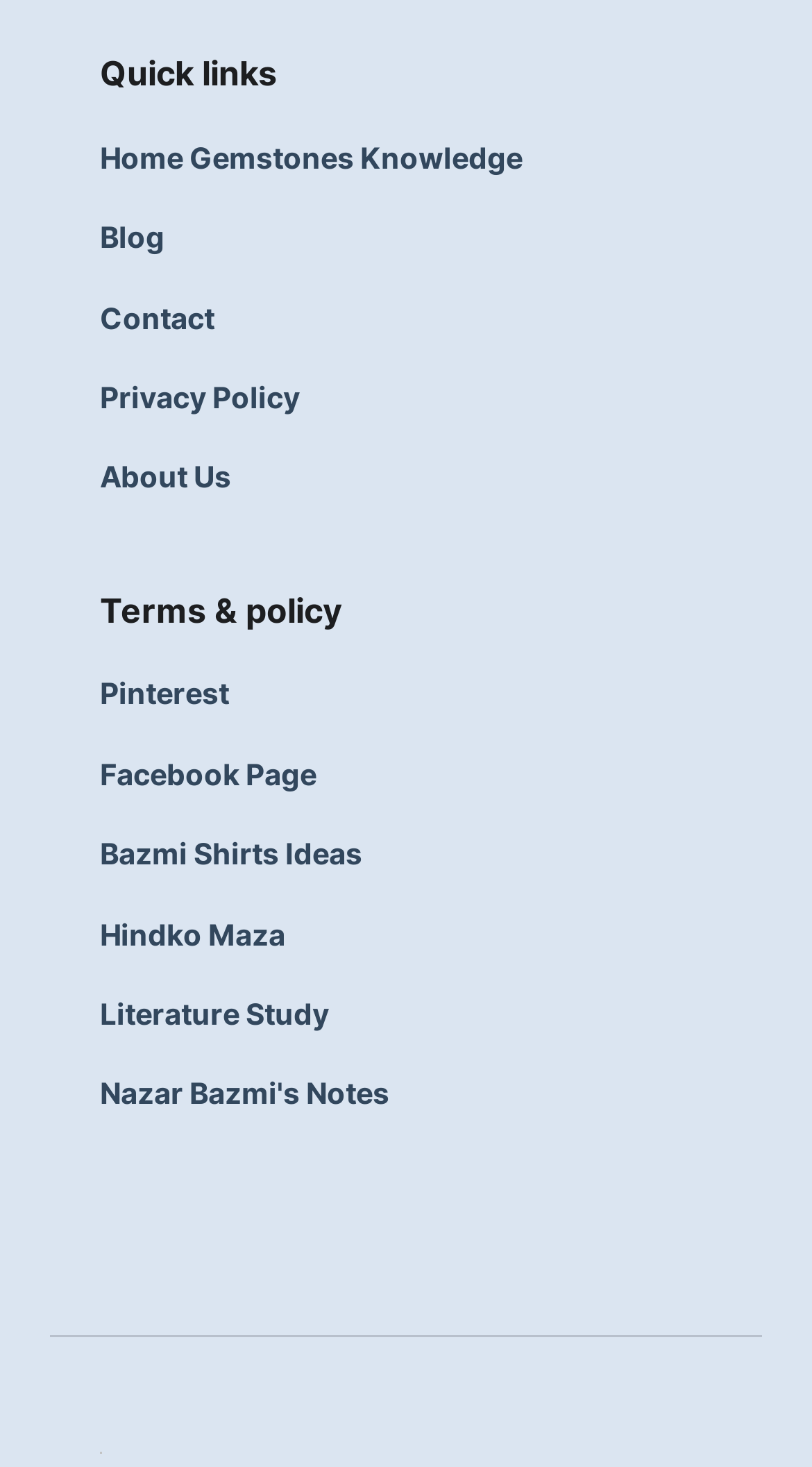Determine the bounding box coordinates for the area that needs to be clicked to fulfill this task: "Check the Facebook Page". The coordinates must be given as four float numbers between 0 and 1, i.e., [left, top, right, bottom].

[0.123, 0.512, 0.877, 0.544]